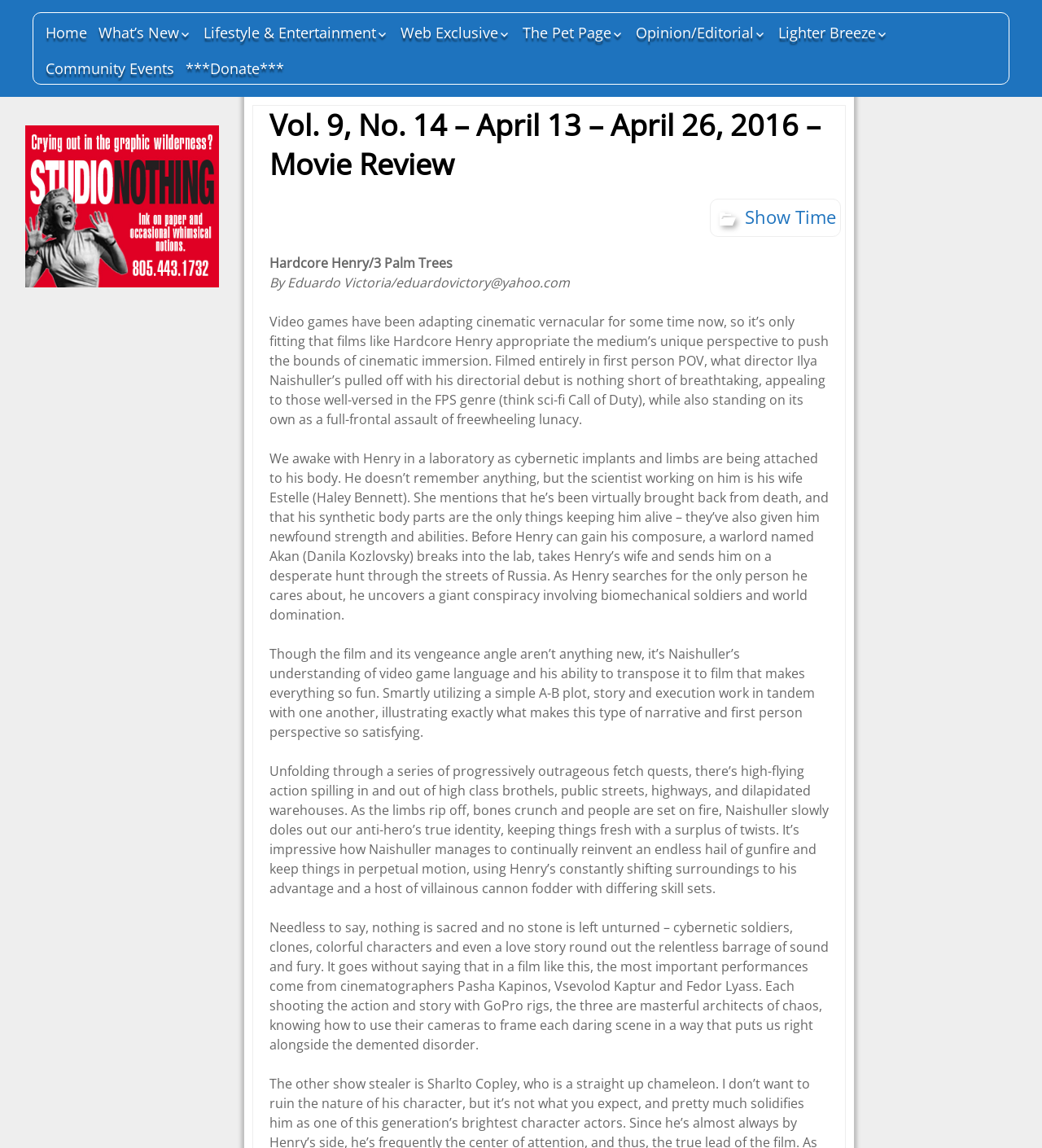Find the bounding box coordinates of the clickable region needed to perform the following instruction: "Read Movie Review". The coordinates should be provided as four float numbers between 0 and 1, i.e., [left, top, right, bottom].

[0.259, 0.272, 0.795, 0.373]